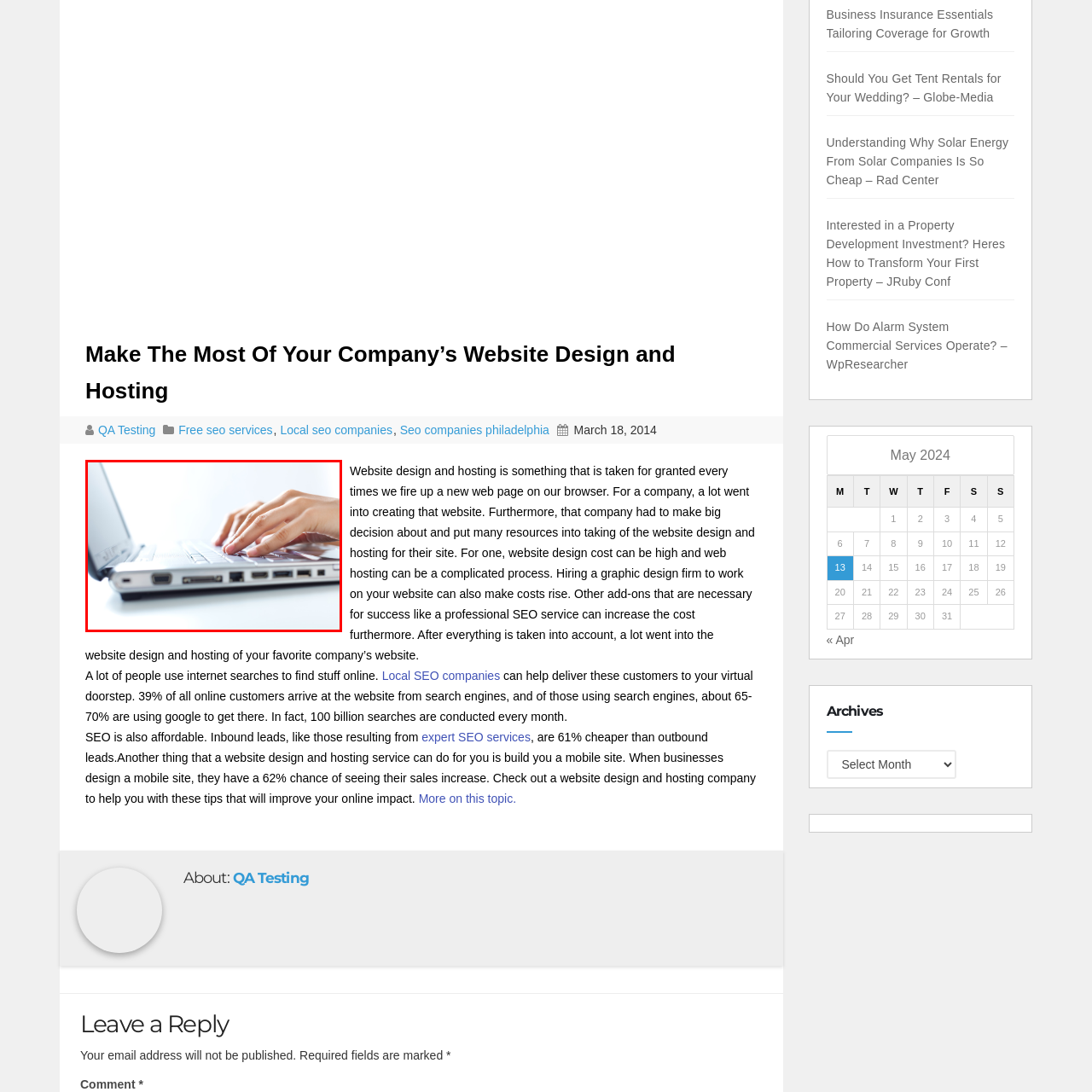Examine the area surrounded by the red box and describe it in detail.

The image showcases a close-up view of hands typing on a silver laptop keyboard. The laptop is partially opened and positioned on a clean, light-colored surface, hinting at a workspace ambiance. This visual encapsulates the essence of productivity and digital engagement, suggesting tasks related to web development, content creation, or SEO services, aligning with the overarching theme of online presence and digital marketing strategies discussed in the accompanying text on the webpage. The clarity of the keystrokes conveys a sense of focused activity, indicative of the effort put into managing online tools and resources essential for effective website design and hosting.